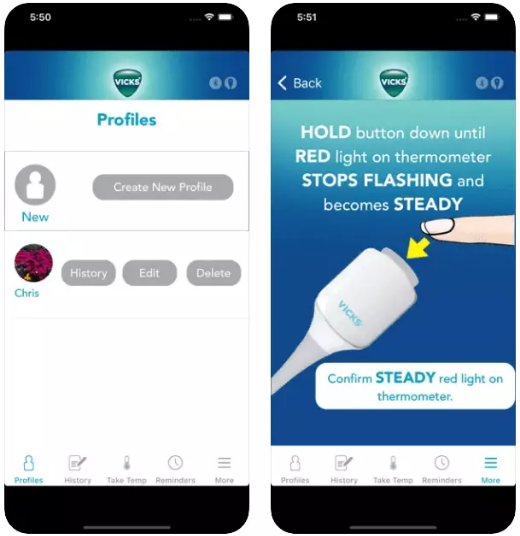Answer the following query with a single word or phrase:
Are there any existing profiles on the left screen?

Yes